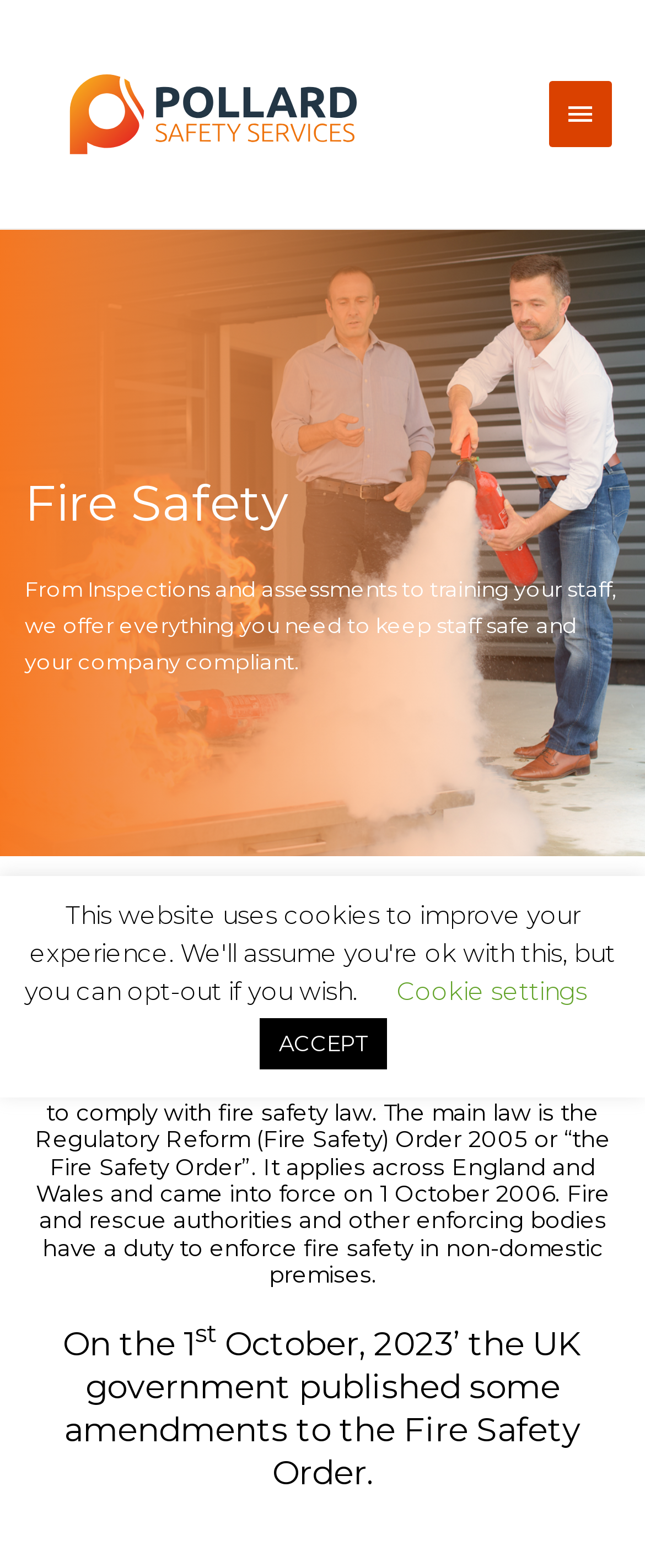Answer the question with a brief word or phrase:
What is the purpose of the Regulatory Reform Order?

Enforce fire safety